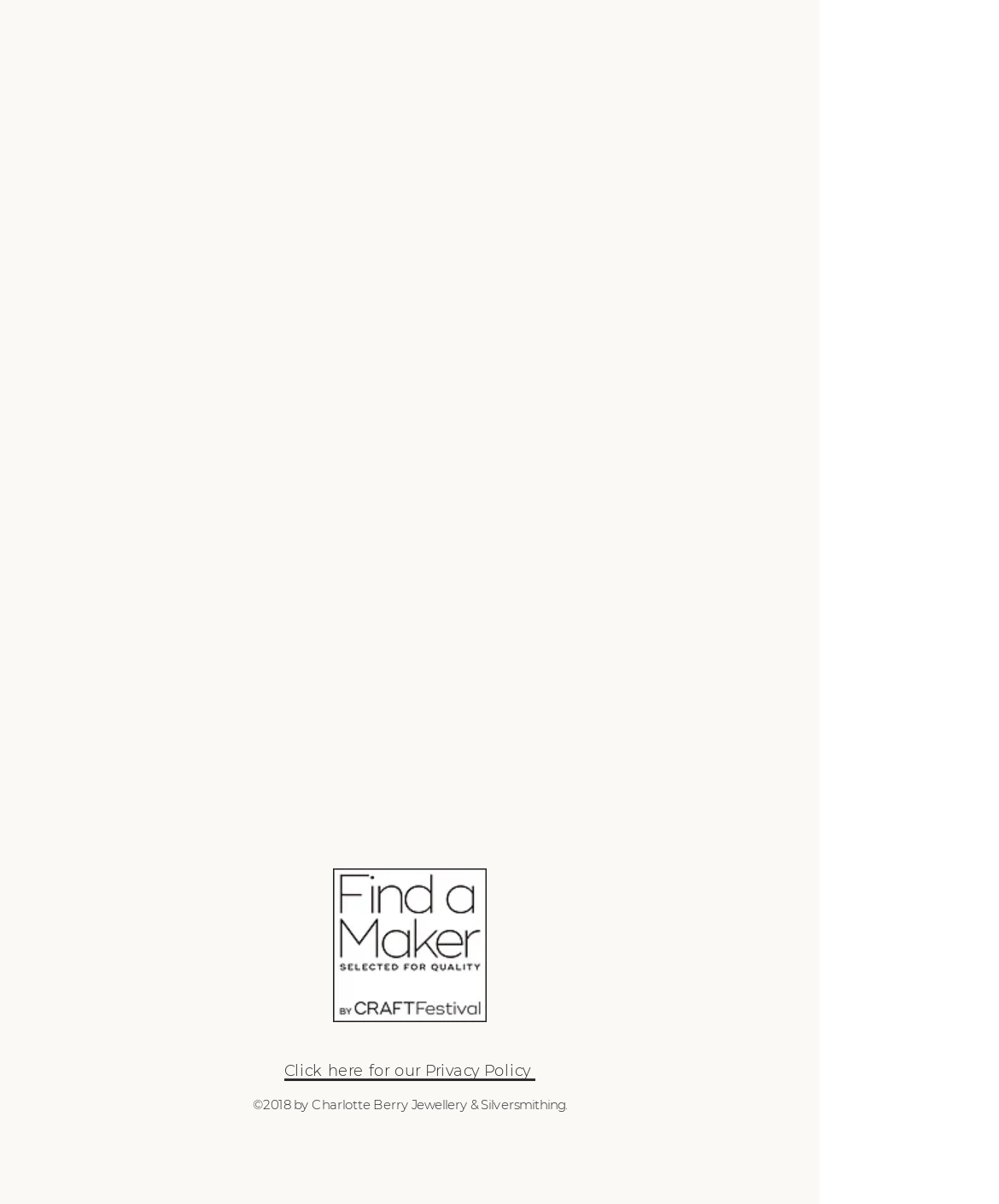What is the purpose of the link at the bottom?
Answer the question using a single word or phrase, according to the image.

To access the Privacy Policy